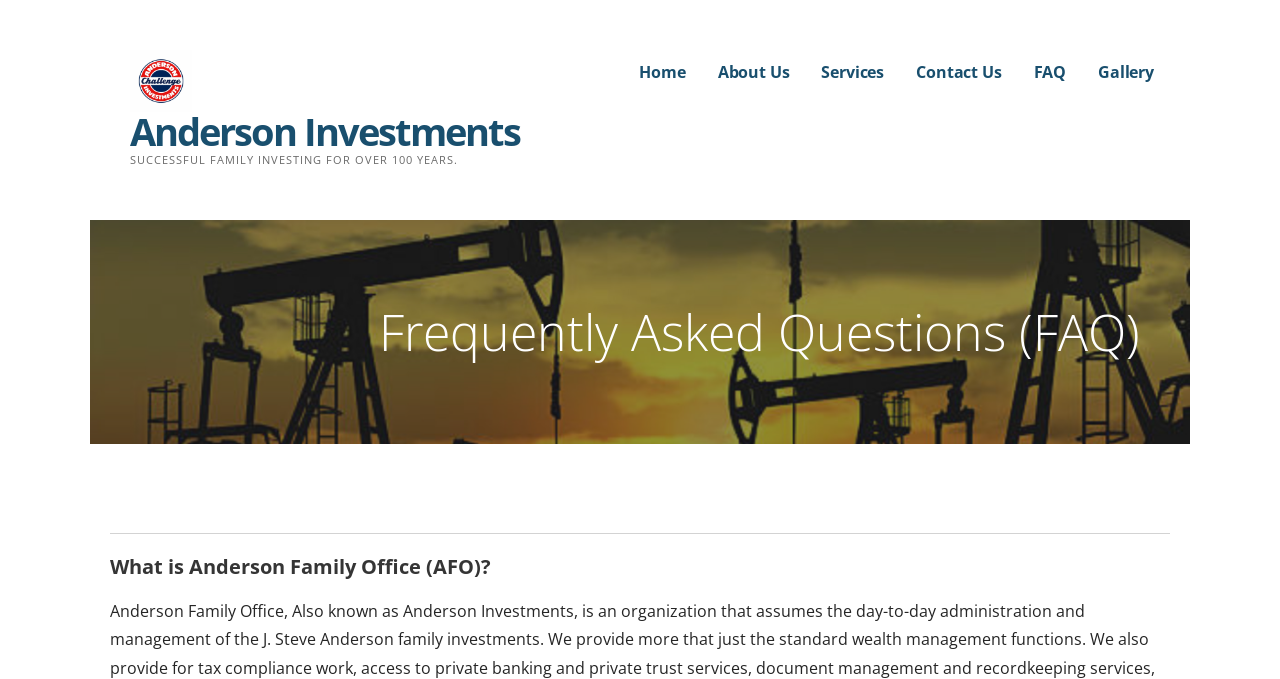Identify the bounding box coordinates of the clickable region to carry out the given instruction: "read FAQ".

[0.807, 0.077, 0.833, 0.138]